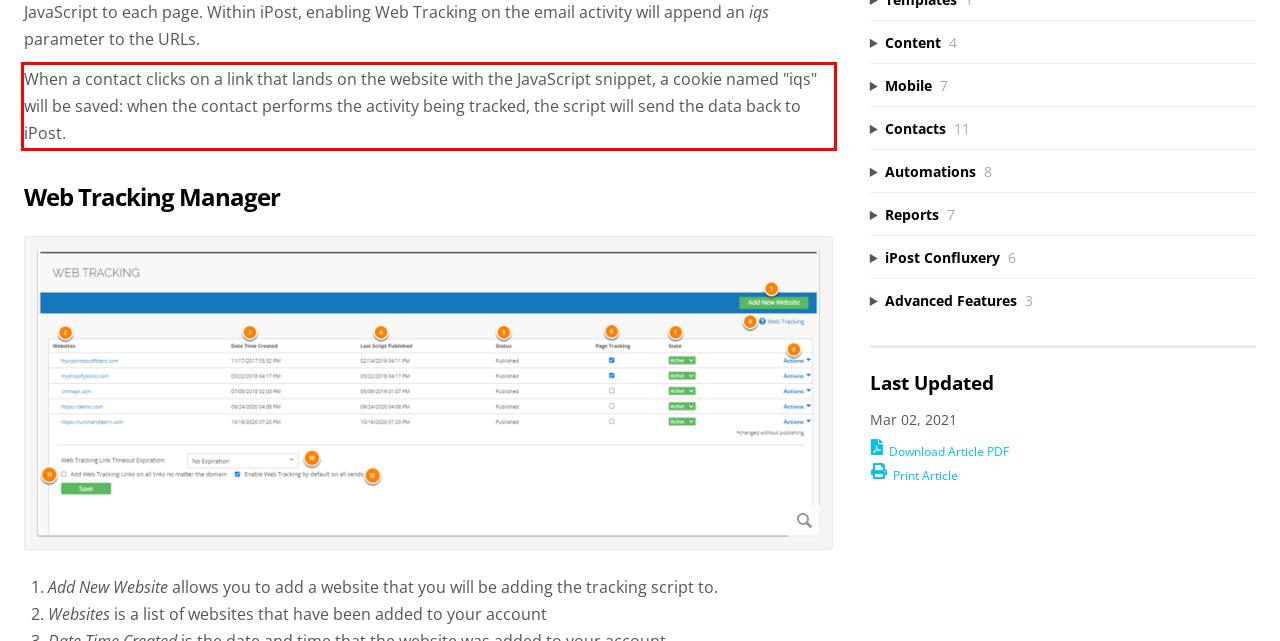Please perform OCR on the text content within the red bounding box that is highlighted in the provided webpage screenshot.

When a contact clicks on a link that lands on the website with the JavaScript snippet, a cookie named "iqs" will be saved: when the contact performs the activity being tracked, the script will send the data back to iPost.